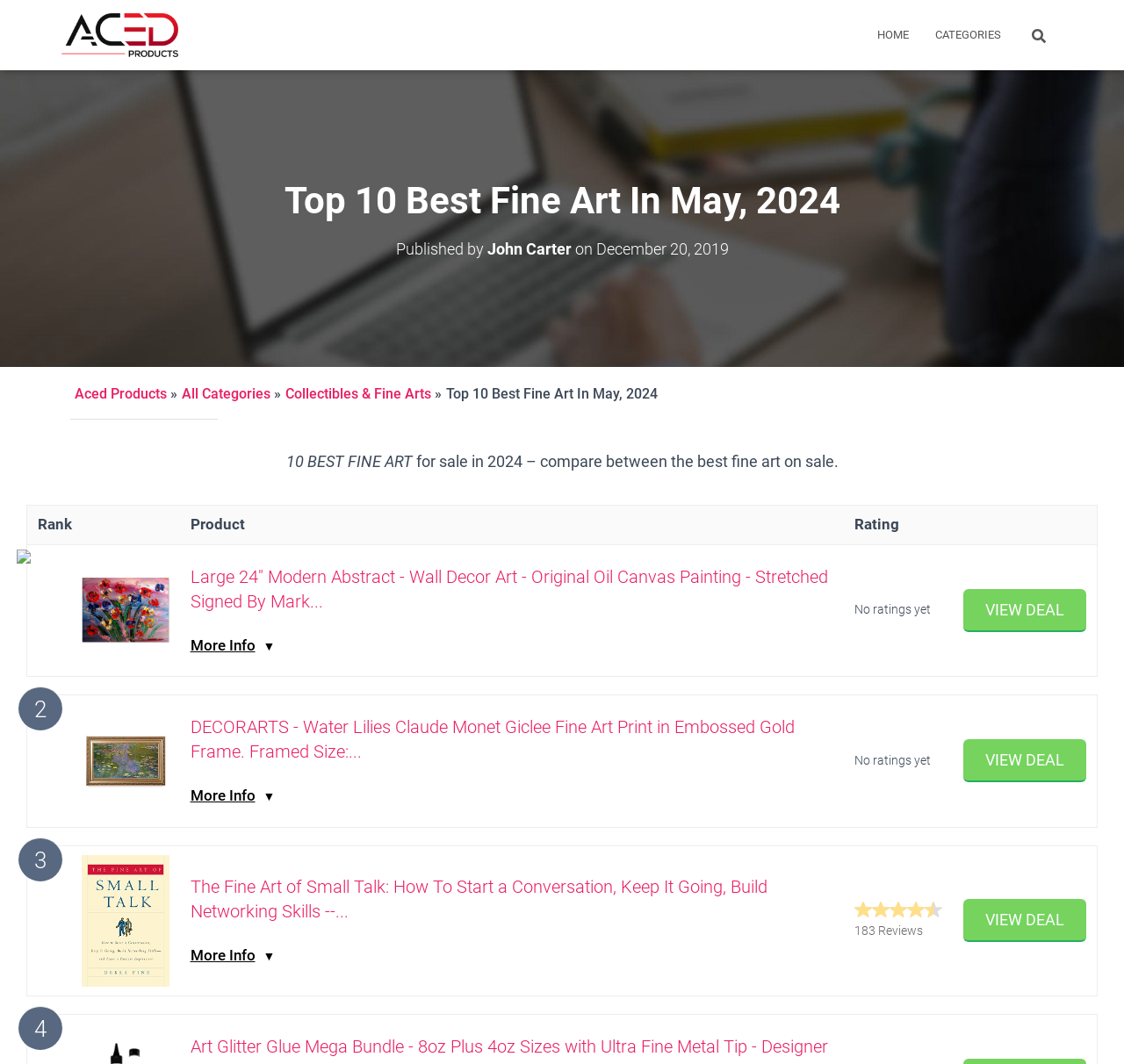What is the rating of the first fine art product?
Refer to the image and give a detailed response to the question.

I examined the table row for the first fine art product and found the rating column says 'No ratings yet'.